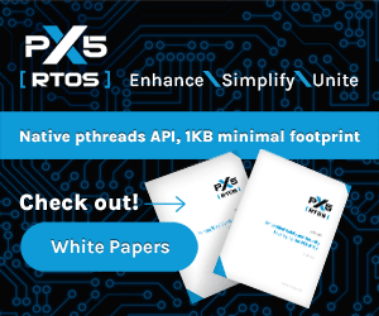Provide a comprehensive description of the image.

The image features an eye-catching advertisement for PX5 RTOS, emphasizing its capabilities with the tagline "Enhance ✦ Simplify ✦ Unite." It highlights key features, including a "Native pthreads API" and a "1KB minimal footprint," making it suitable for efficient resource management. The design incorporates a sleek layout with a call to action, encouraging viewers to explore "White Papers" for more detailed information. The backdrop is styled with a circuit board pattern, reinforcing the technology theme of the product.